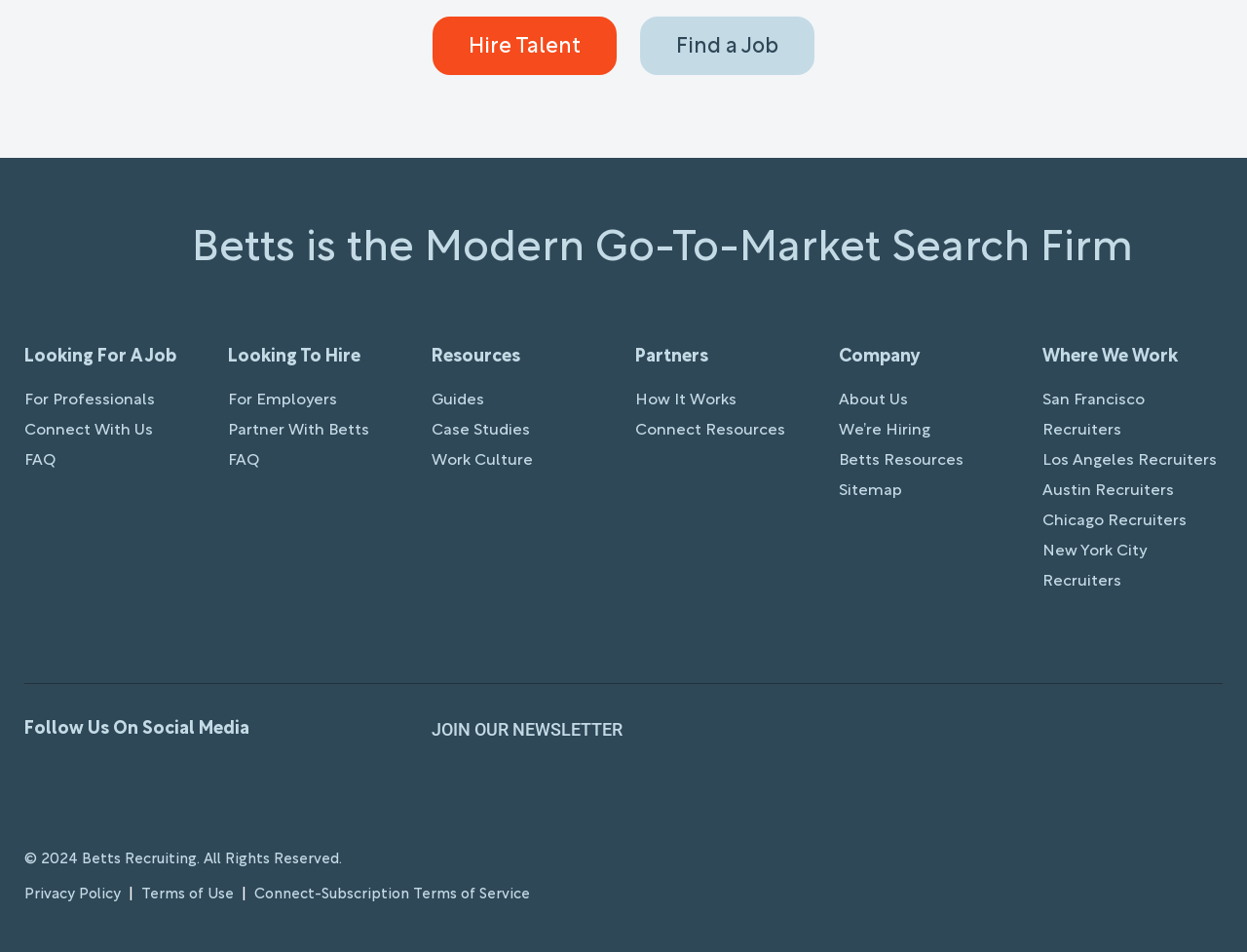Specify the bounding box coordinates of the area to click in order to execute this command: 'Read 'Privacy Policy''. The coordinates should consist of four float numbers ranging from 0 to 1, and should be formatted as [left, top, right, bottom].

[0.02, 0.933, 0.097, 0.947]